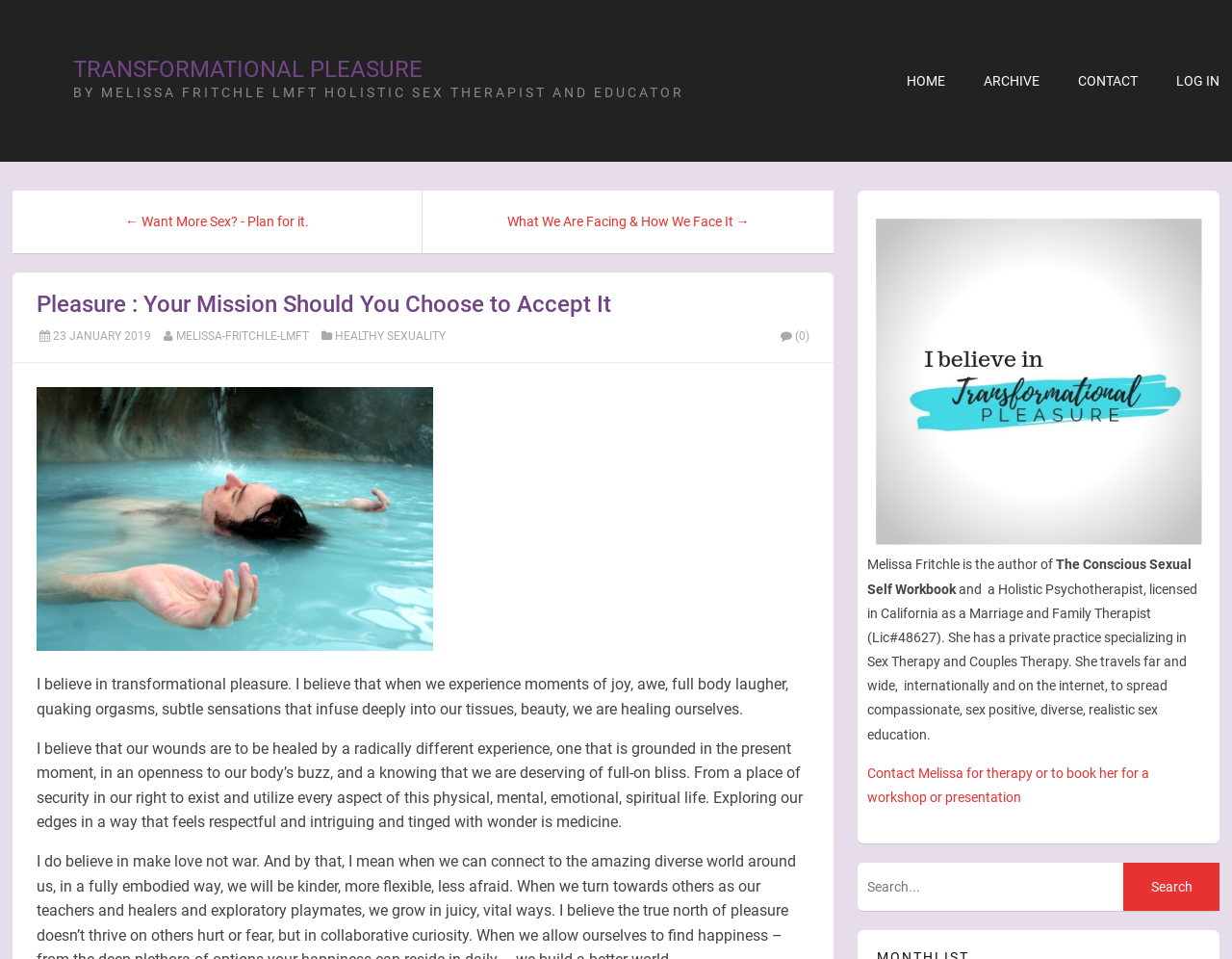Please identify the bounding box coordinates of the element that needs to be clicked to execute the following command: "Contact Melissa for therapy or to book her for a workshop or presentation". Provide the bounding box using four float numbers between 0 and 1, formatted as [left, top, right, bottom].

[0.704, 0.798, 0.933, 0.839]